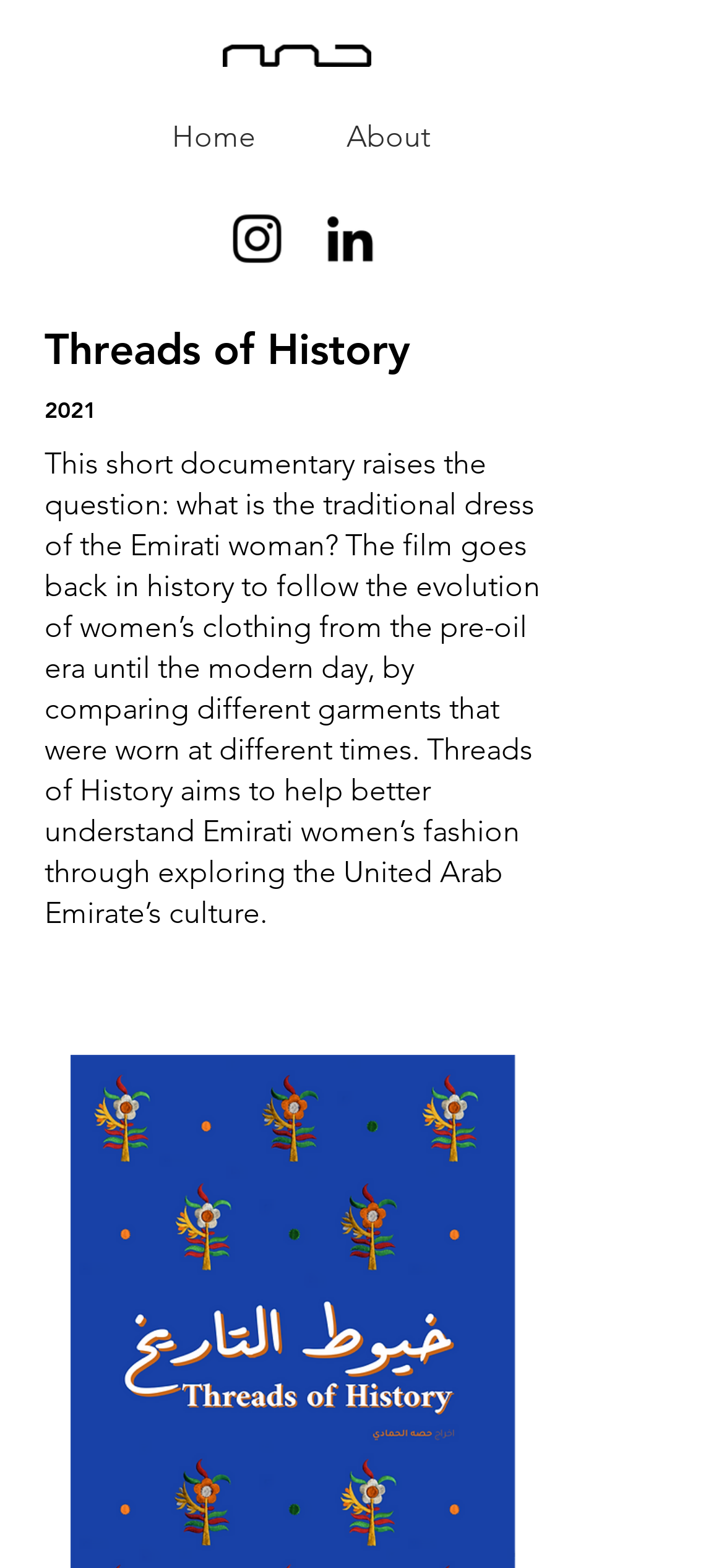Specify the bounding box coordinates (top-left x, top-left y, bottom-right x, bottom-right y) of the UI element in the screenshot that matches this description: About

[0.382, 0.056, 0.69, 0.12]